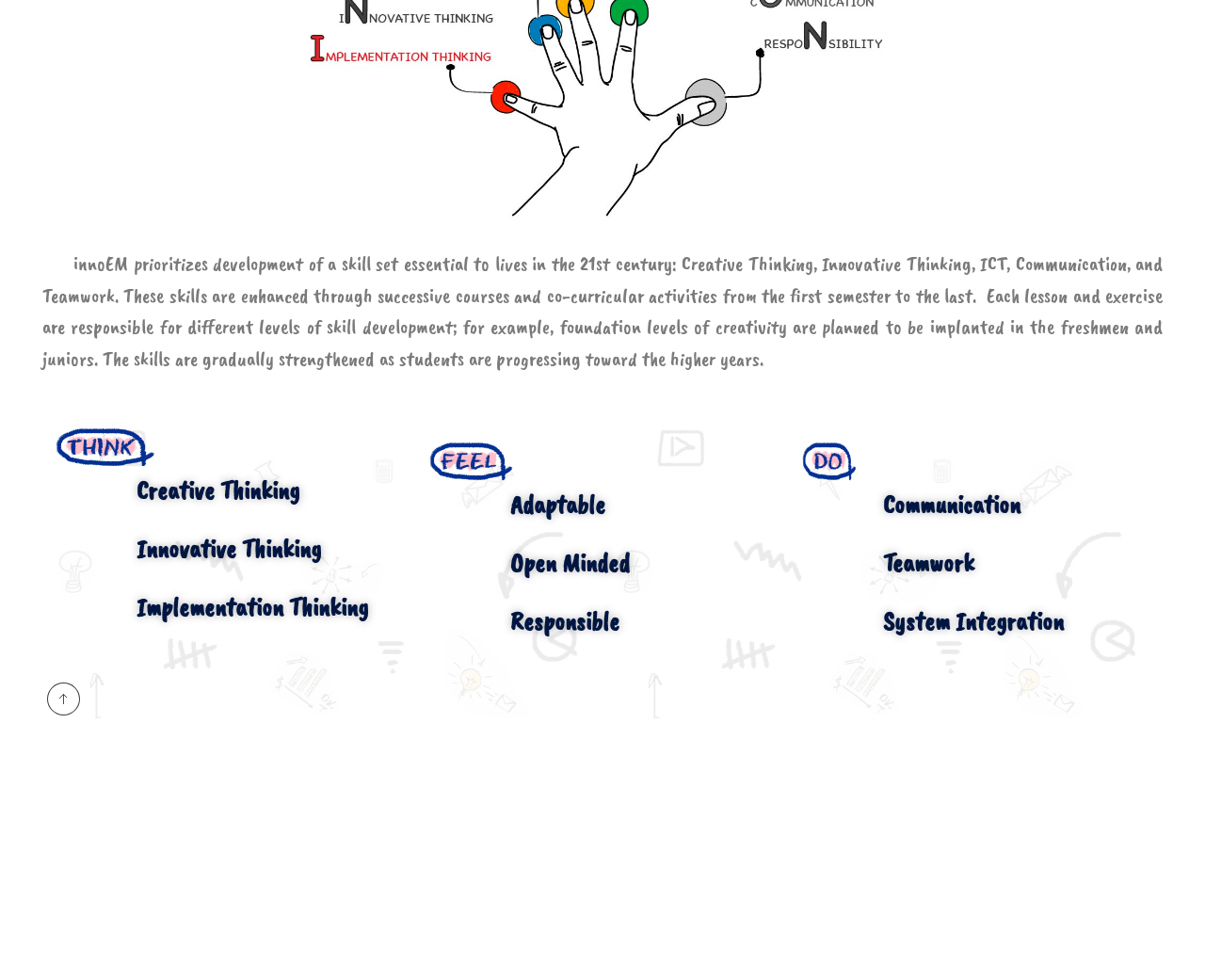Find the bounding box of the element with the following description: "alt="Do" title="Do"". The coordinates must be four float numbers between 0 and 1, formatted as [left, top, right, bottom].

[0.663, 0.447, 0.788, 0.495]